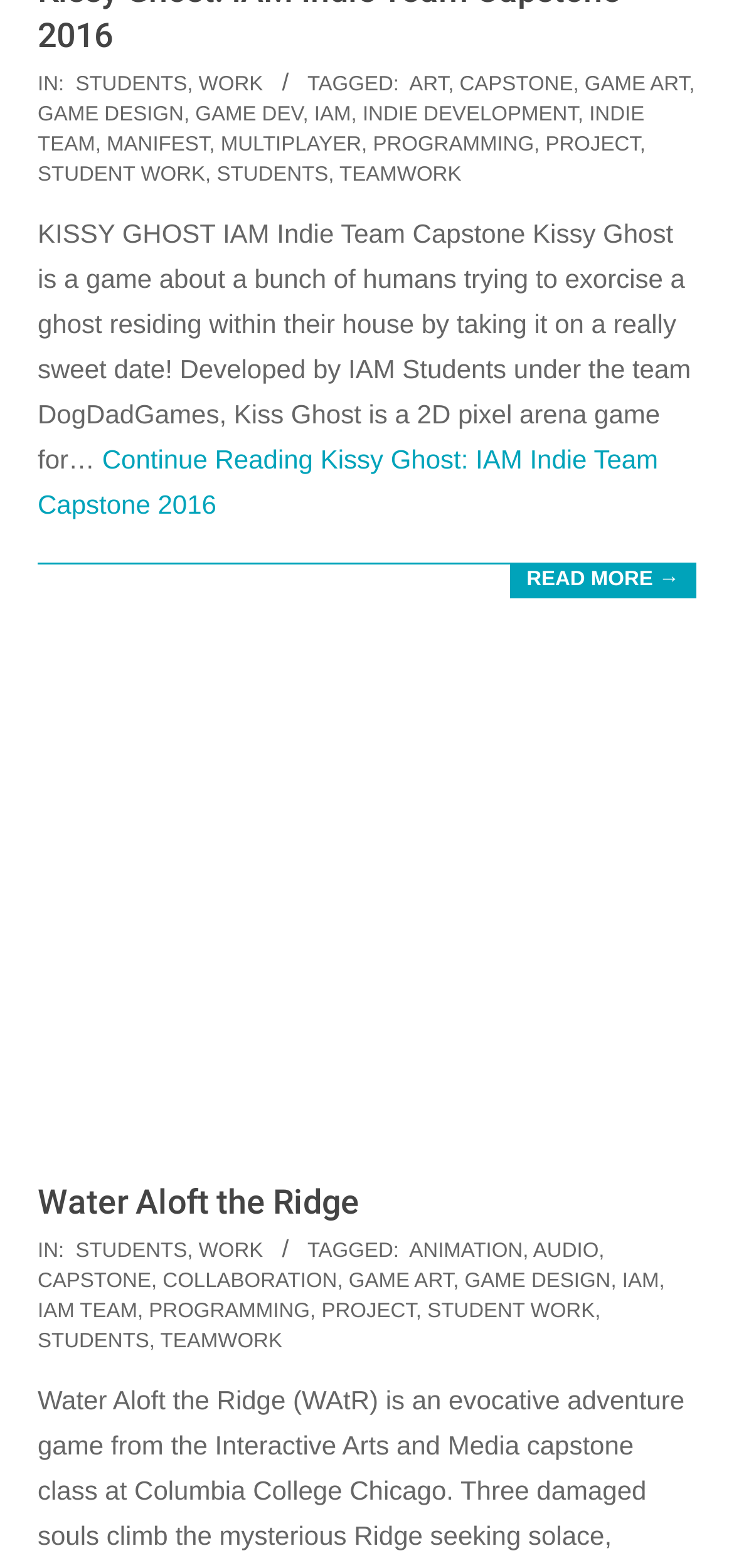Specify the bounding box coordinates of the region I need to click to perform the following instruction: "View IAM Game Capstone senior students game project WATR concept art". The coordinates must be four float numbers in the range of 0 to 1, i.e., [left, top, right, bottom].

[0.051, 0.424, 0.949, 0.728]